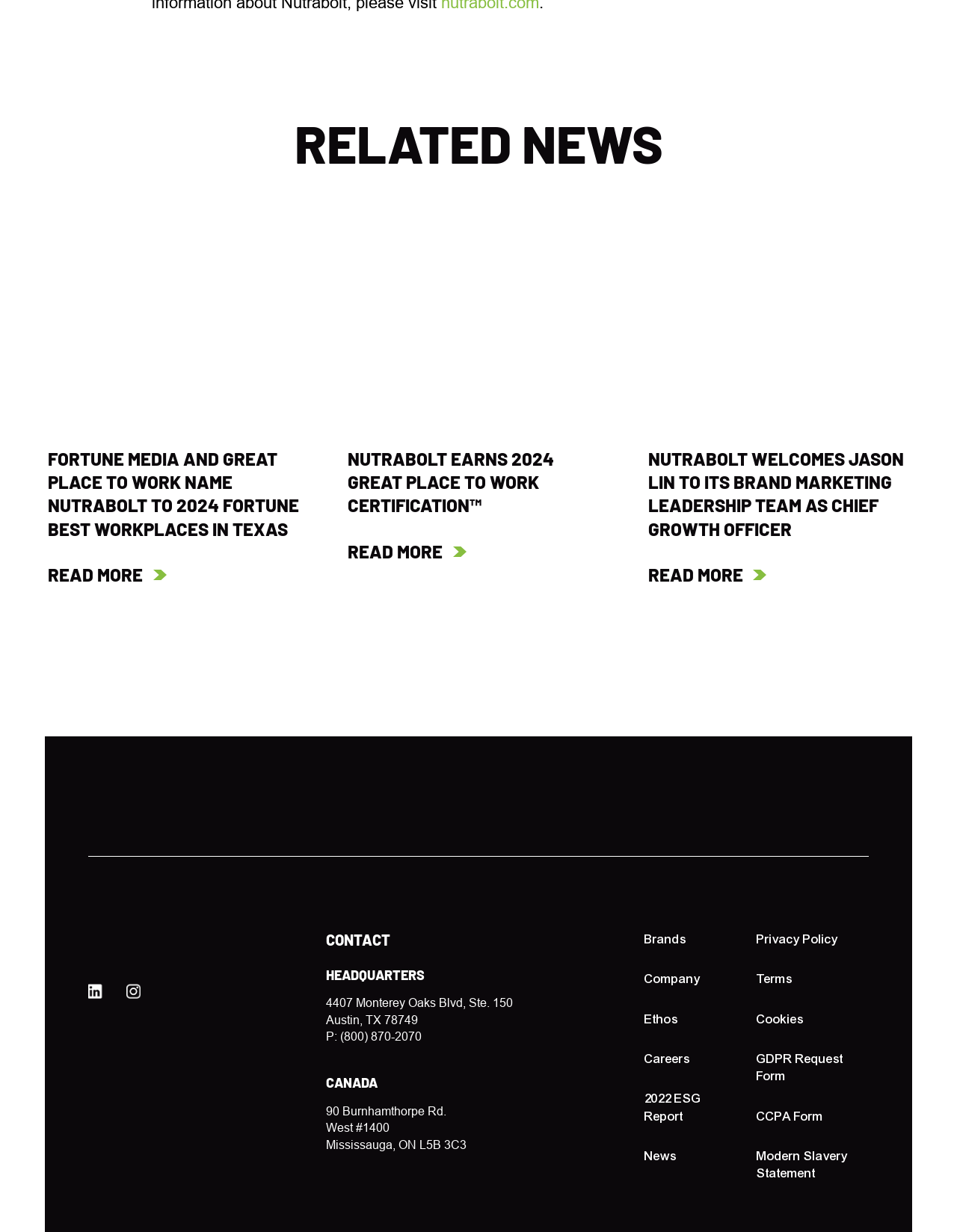Please identify the bounding box coordinates of the element that needs to be clicked to execute the following command: "Visit the company page". Provide the bounding box using four float numbers between 0 and 1, formatted as [left, top, right, bottom].

[0.674, 0.788, 0.732, 0.802]